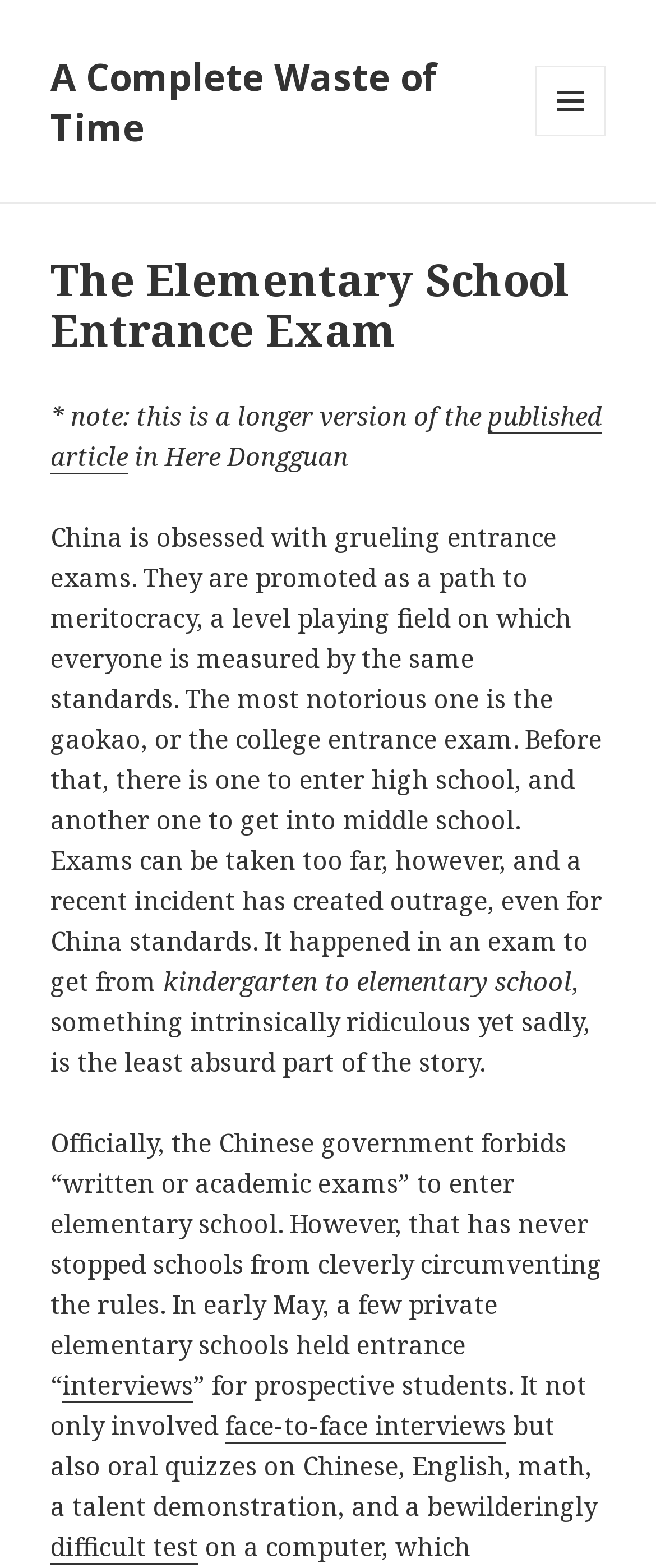Using the information shown in the image, answer the question with as much detail as possible: What is forbidden by the Chinese government?

The text states that 'Officially, the Chinese government forbids “written or academic exams” to enter elementary school.' This indicates that the government has prohibited the use of written or academic exams as a means of entrance to elementary school.